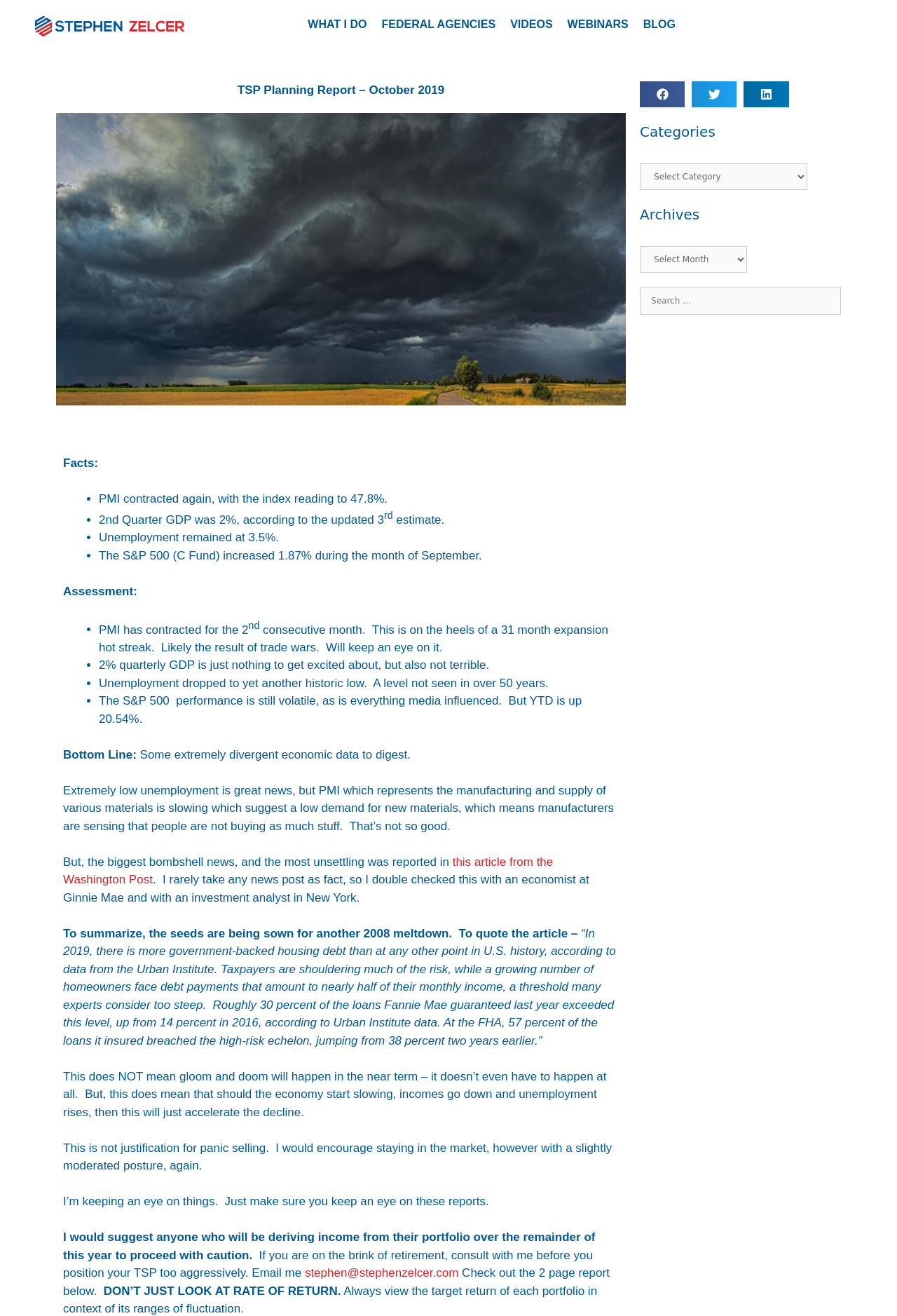Locate the bounding box coordinates of the area where you should click to accomplish the instruction: "Share on facebook".

[0.713, 0.062, 0.763, 0.081]